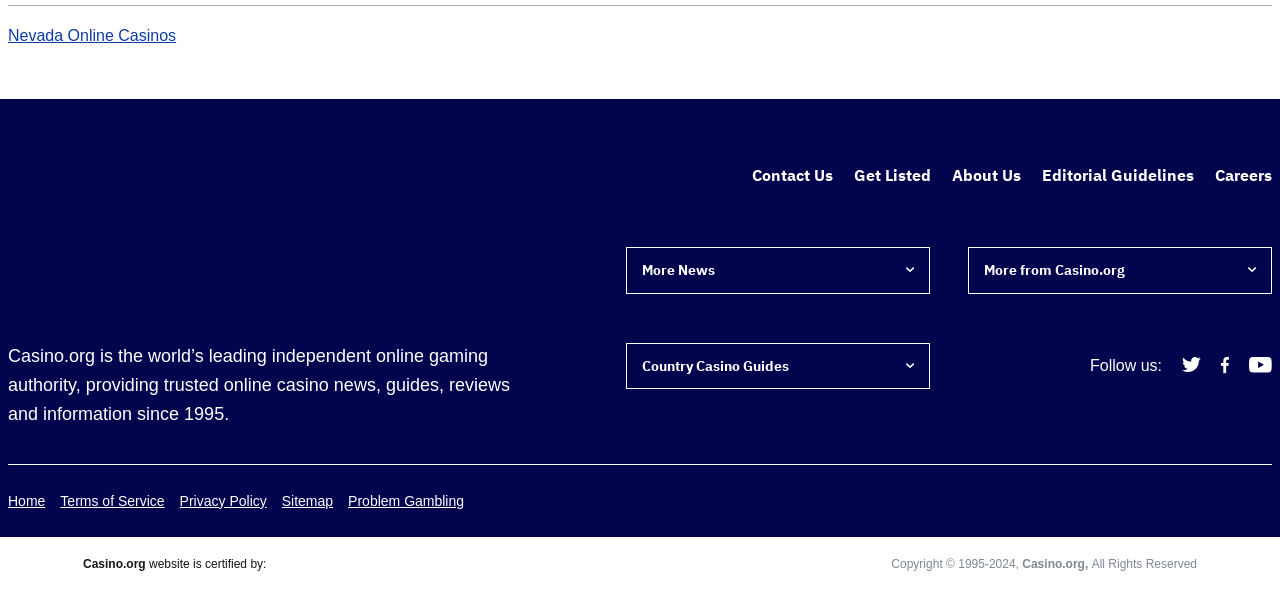Identify the coordinates of the bounding box for the element that must be clicked to accomplish the instruction: "Search for products".

None